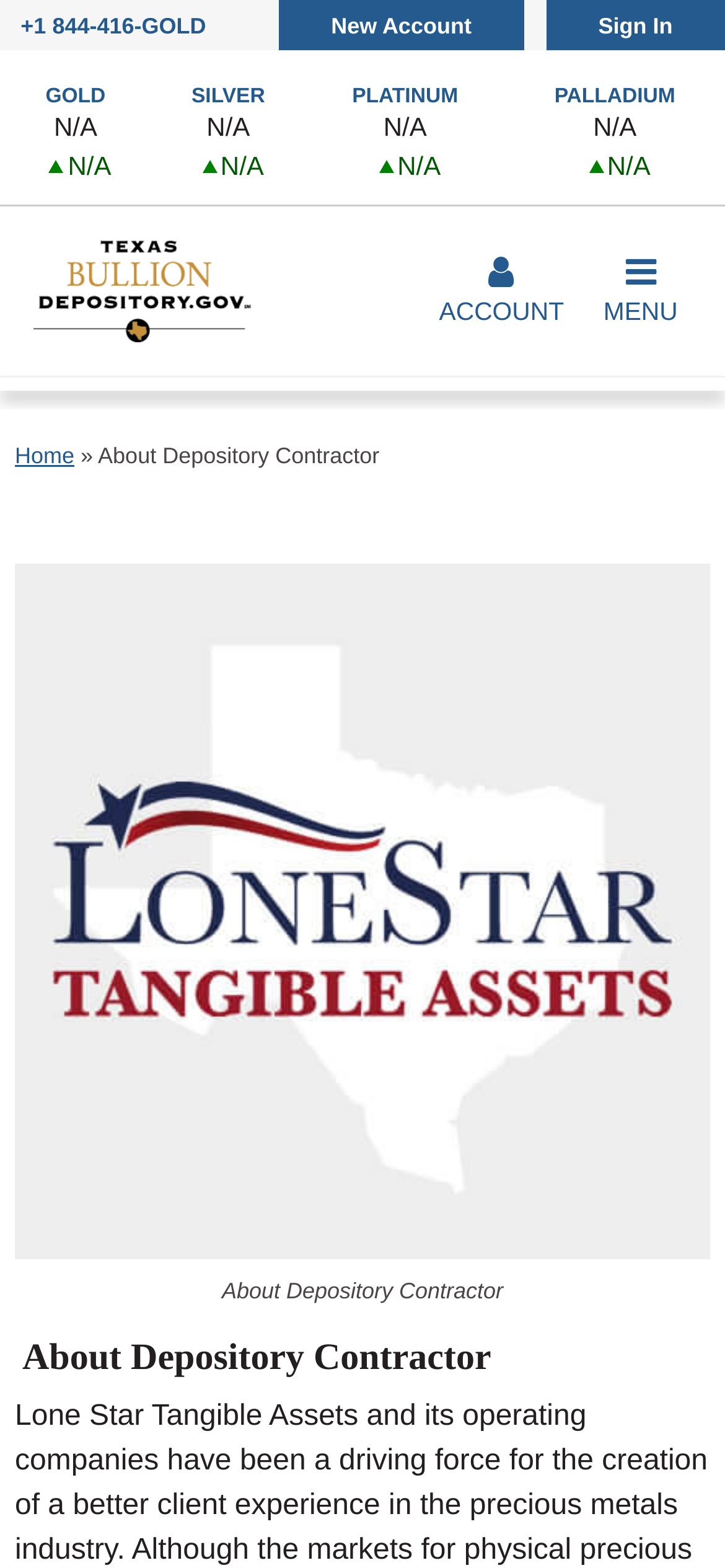Locate and extract the headline of this webpage.

About Depository Contractor